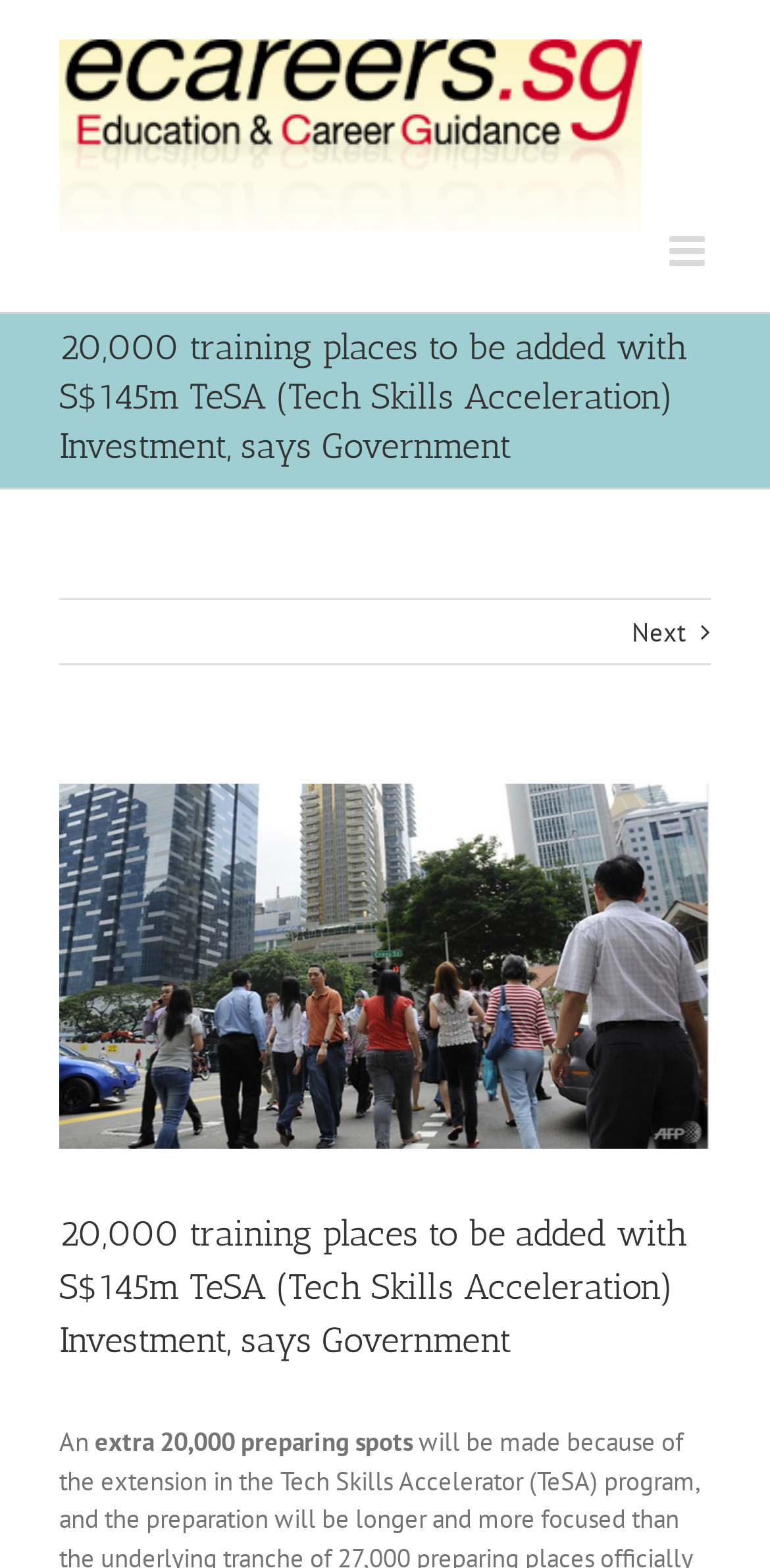Please give a succinct answer using a single word or phrase:
What is the orientation of the menubar?

horizontal